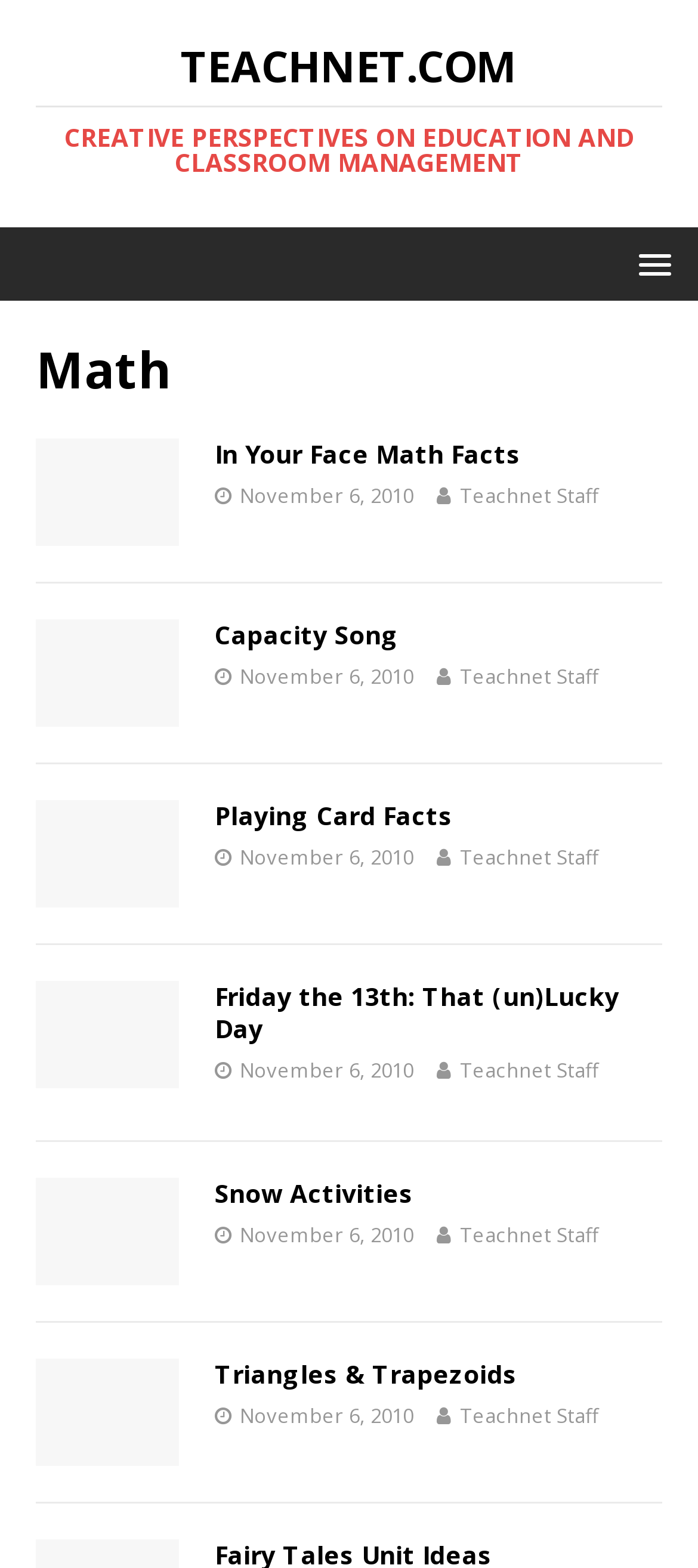Bounding box coordinates should be in the format (top-left x, top-left y, bottom-right x, bottom-right y) and all values should be floating point numbers between 0 and 1. Determine the bounding box coordinate for the UI element described as: In Your Face Math Facts

[0.308, 0.278, 0.746, 0.3]